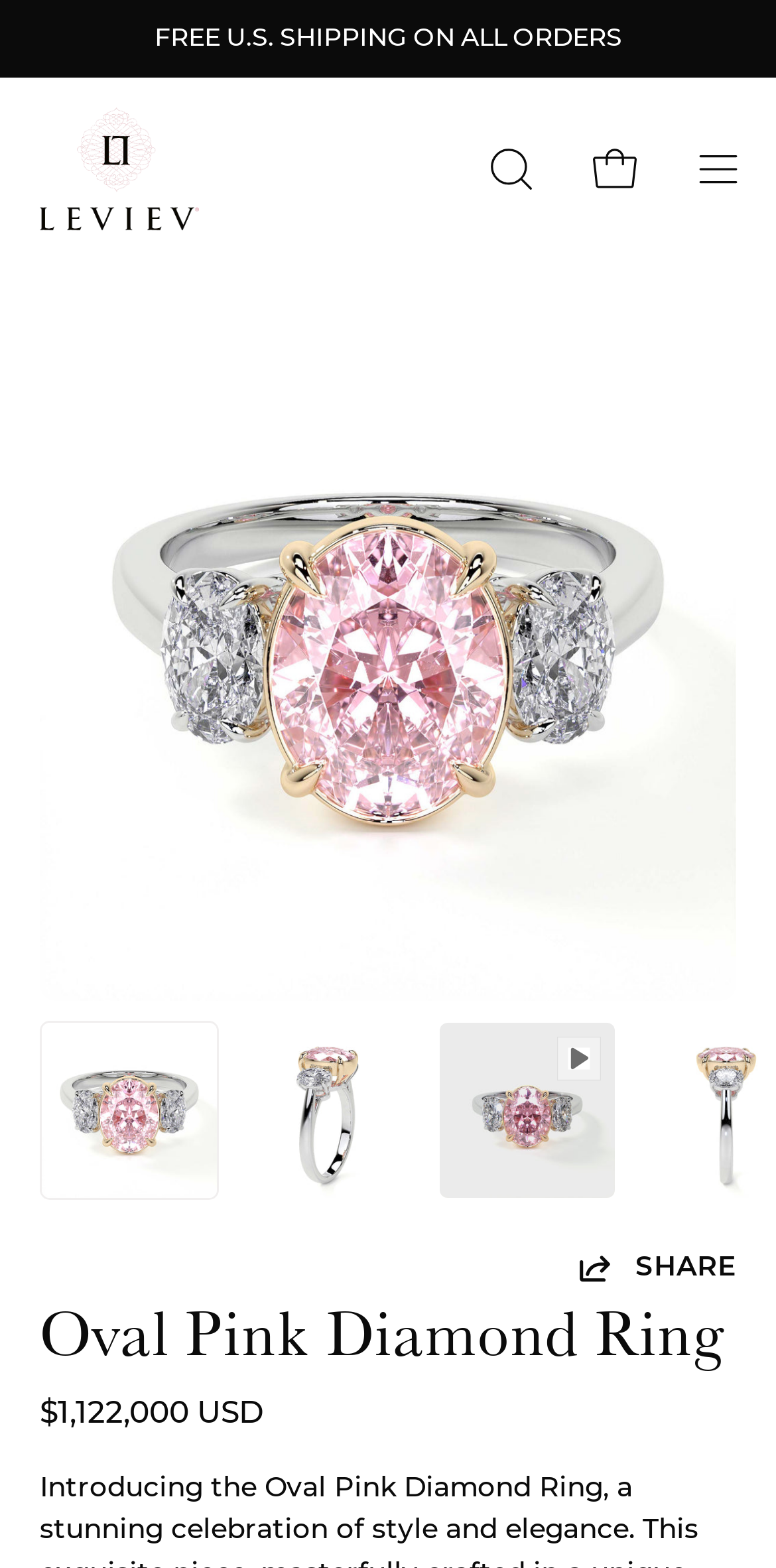Pinpoint the bounding box coordinates of the clickable element needed to complete the instruction: "Share the page". The coordinates should be provided as four float numbers between 0 and 1: [left, top, right, bottom].

[0.742, 0.797, 0.949, 0.819]